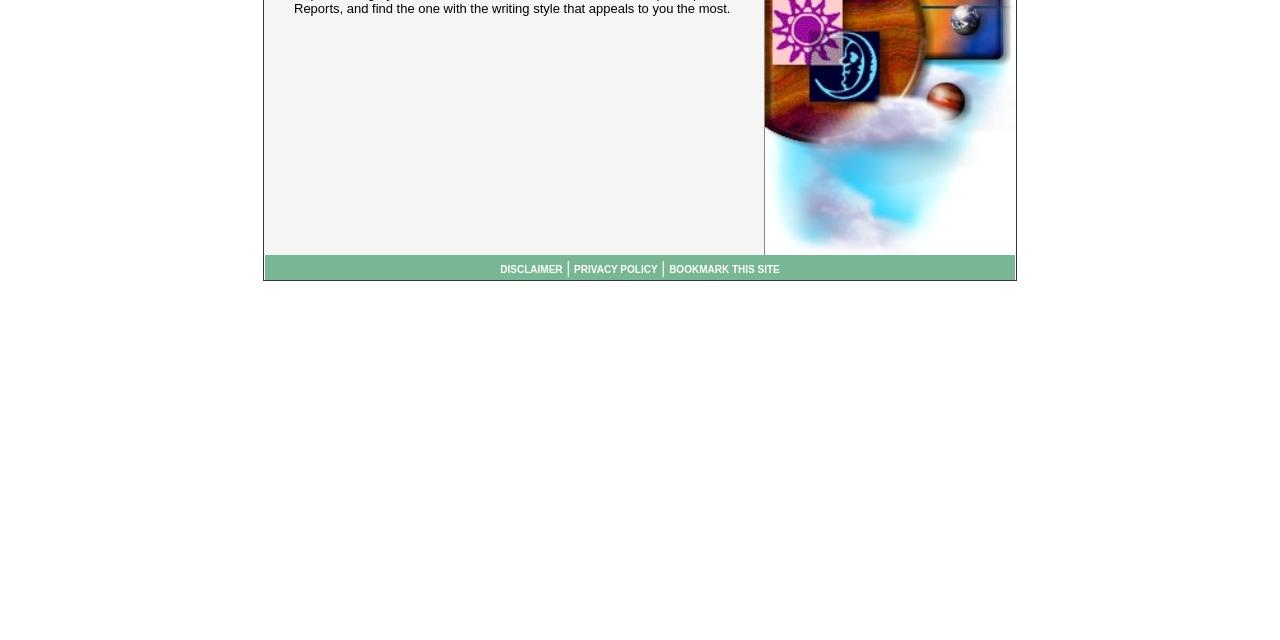Based on the description "DISCLAIMER", find the bounding box of the specified UI element.

[0.391, 0.412, 0.439, 0.429]